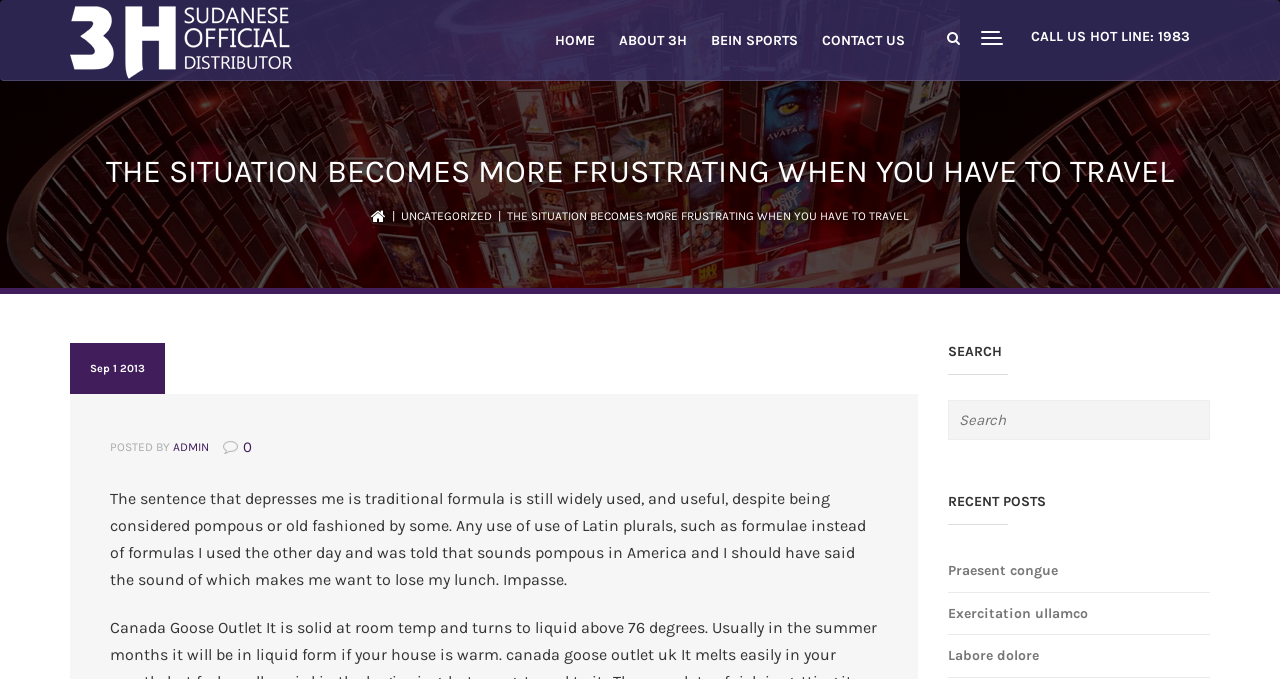Identify the bounding box coordinates for the region to click in order to carry out this instruction: "Go to home page". Provide the coordinates using four float numbers between 0 and 1, formatted as [left, top, right, bottom].

[0.434, 0.0, 0.465, 0.122]